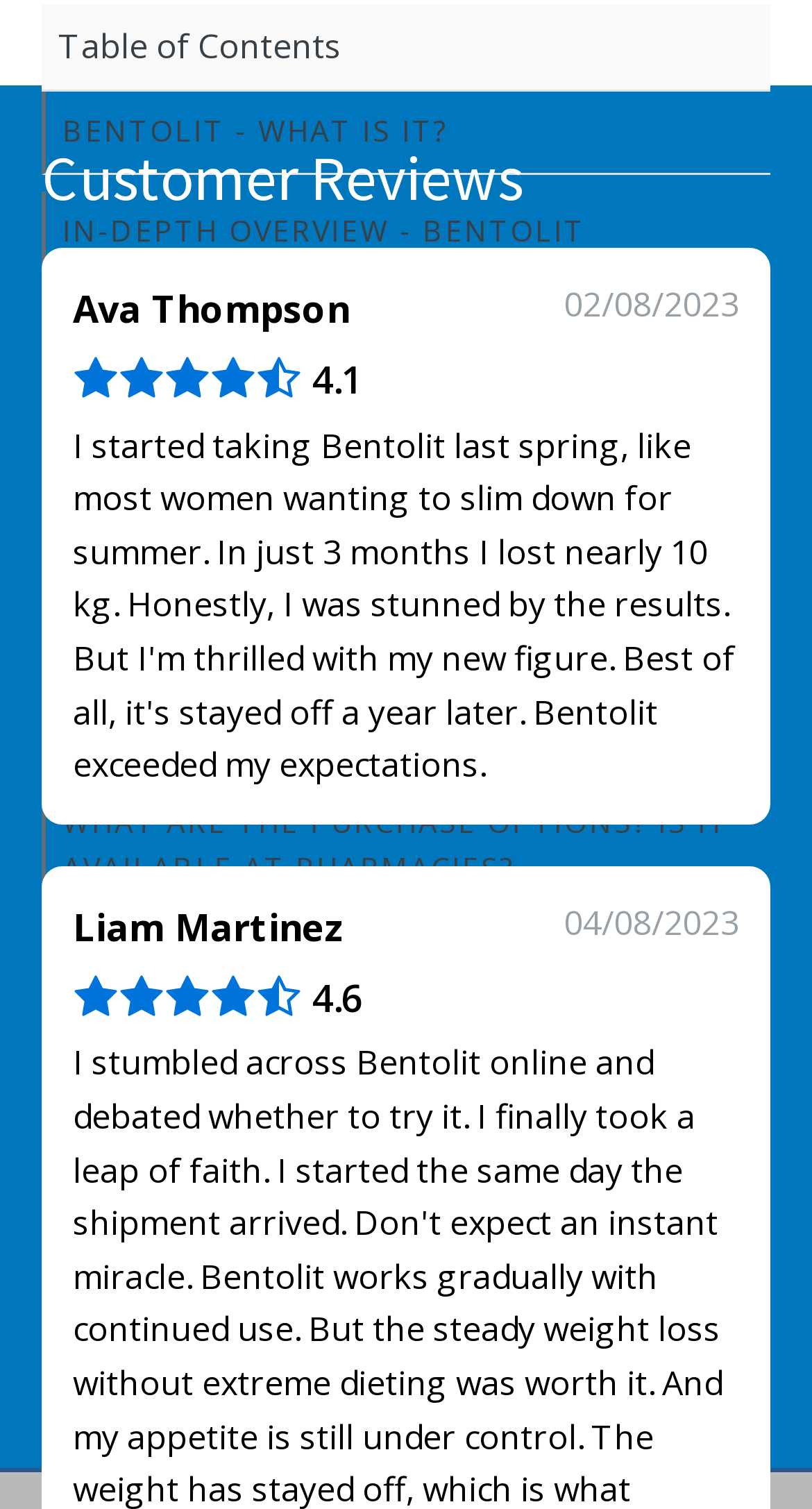What is the rating of the second customer review?
Give a one-word or short phrase answer based on the image.

4.6